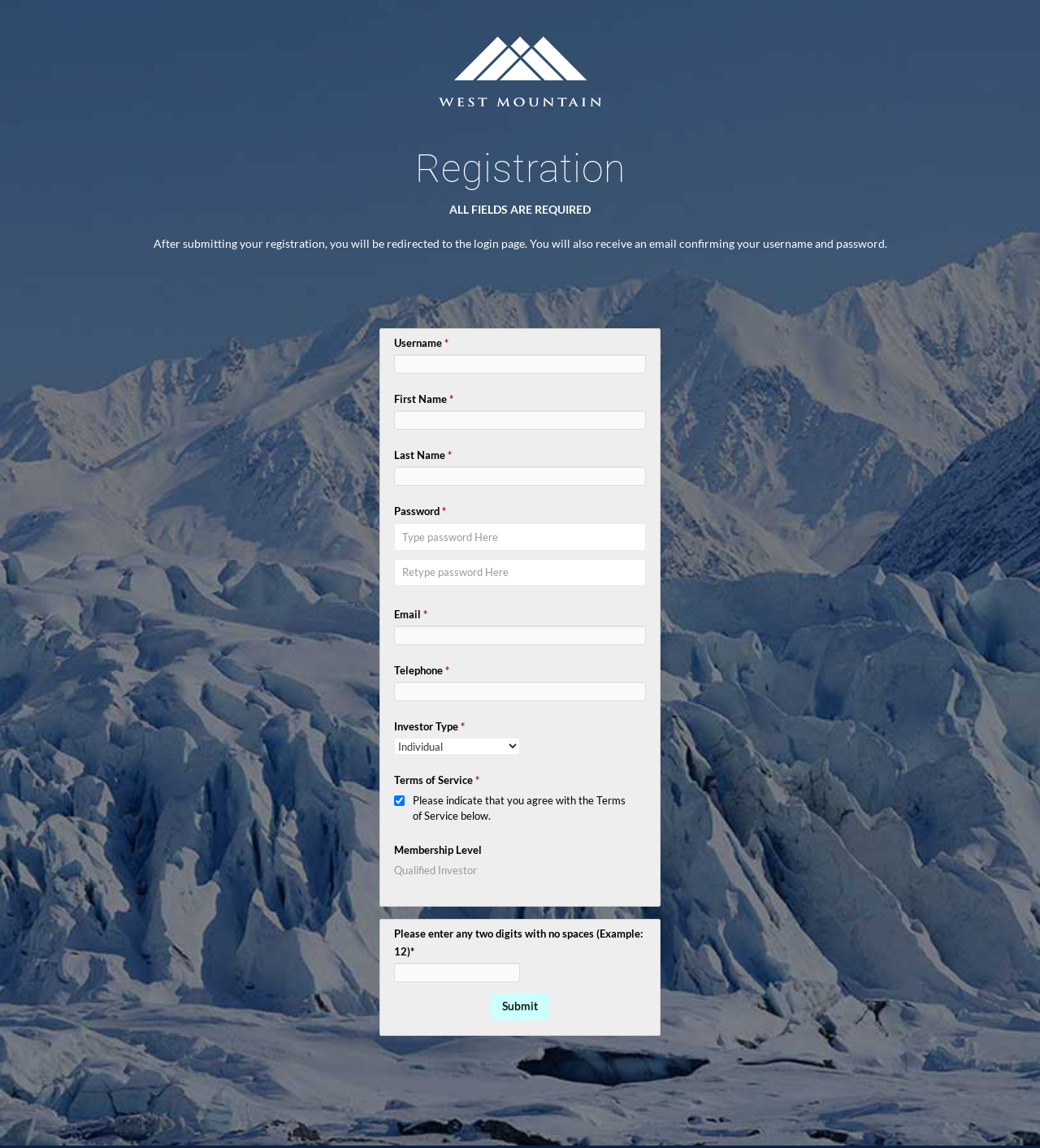Provide an in-depth caption for the elements present on the webpage.

The webpage is a registration page for West Mountain, with a clear and organized layout. At the top, there is a heading that reads "Registration". Below the heading, there is a notice stating "ALL FIELDS ARE REQUIRED" in a prominent font. 

Following the notice, there is a paragraph of text explaining the registration process, which includes submitting the registration form and receiving a confirmation email with username and password.

The main content of the page is a form with multiple fields, including username, first name, last name, password, retype password, email, telephone, investor type, and membership level. Each field has a corresponding label and a text box or combo box for input. Some fields are marked with an asterisk, indicating they are required.

The form is divided into two sections, with the first section containing the main registration fields and the second section containing additional fields, including a checkbox for agreeing to the terms of service and a field for entering a two-digit code.

At the bottom of the page, there is a submit button to complete the registration process. Throughout the page, there are some empty spaces and line breaks to separate the different sections and fields, making the layout easy to follow.